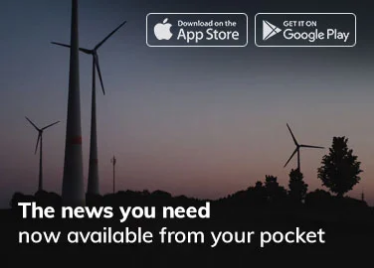Answer the question using only a single word or phrase: 
What type of technology is shown in the image?

Wind turbines